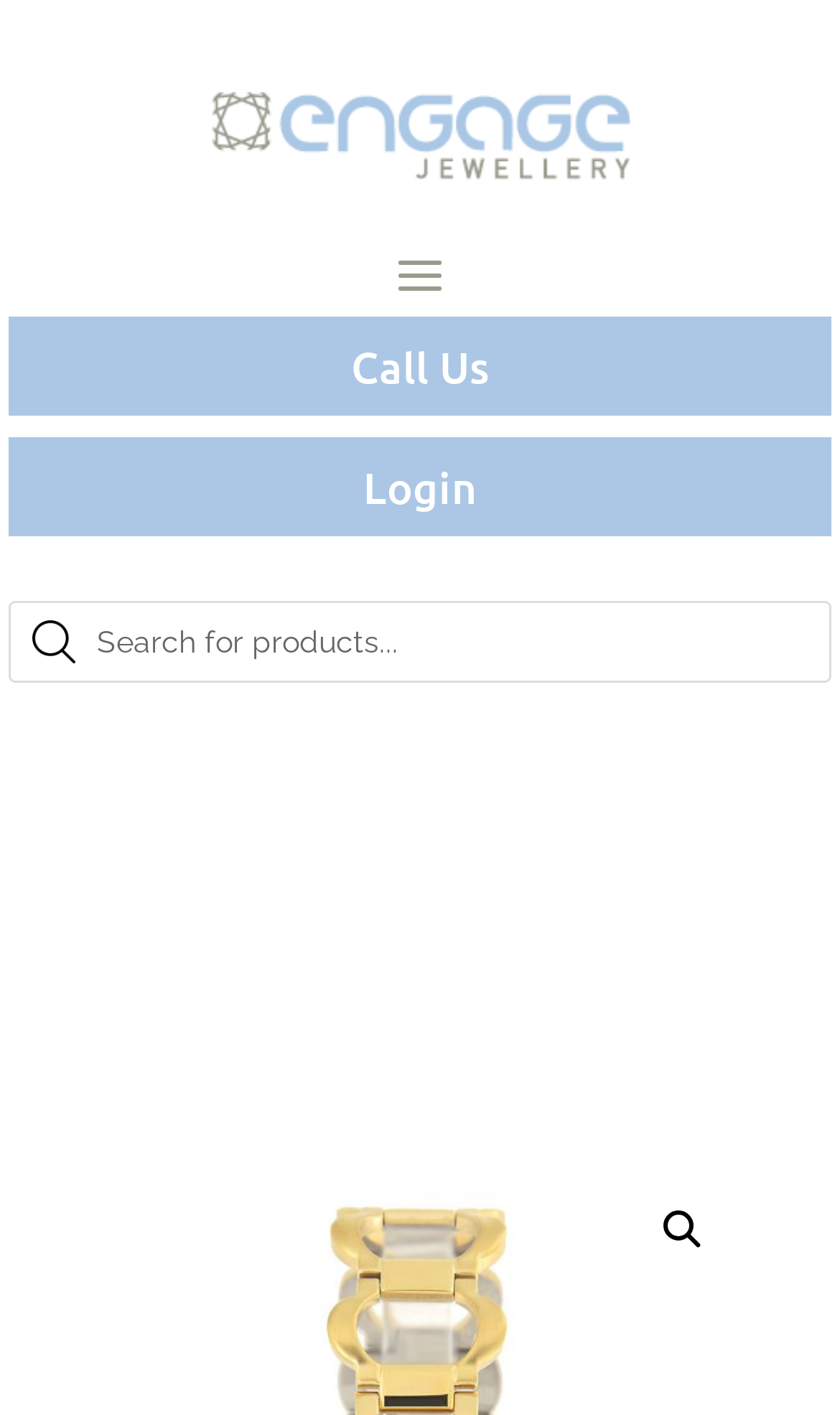Please locate and generate the primary heading on this webpage.

Adina Flaire Dress Watch NK144 G1XB